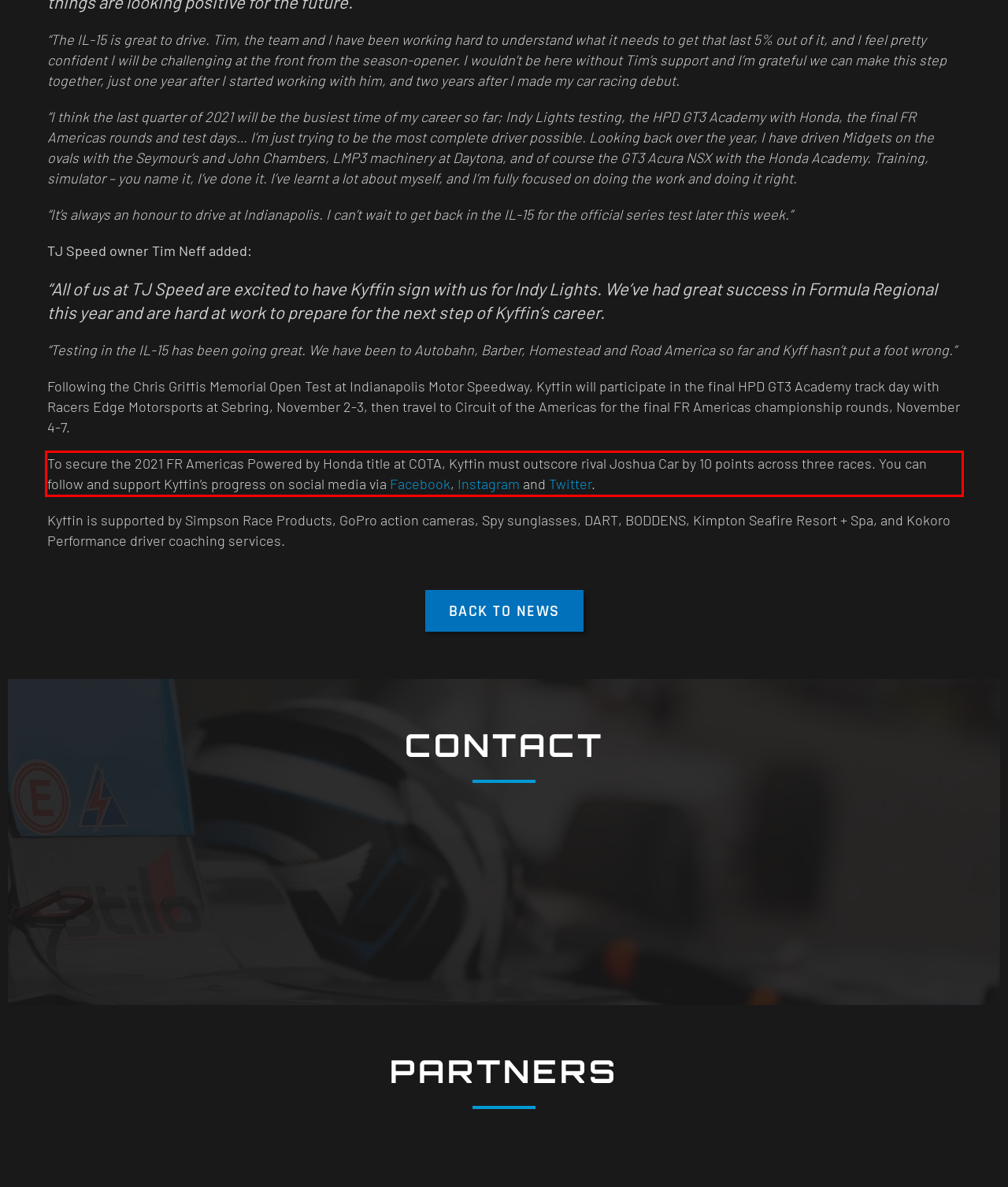Using the provided screenshot of a webpage, recognize the text inside the red rectangle bounding box by performing OCR.

To secure the 2021 FR Americas Powered by Honda title at COTA, Kyffin must outscore rival Joshua Car by 10 points across three races. You can follow and support Kyffin’s progress on social media via Facebook, Instagram and Twitter.